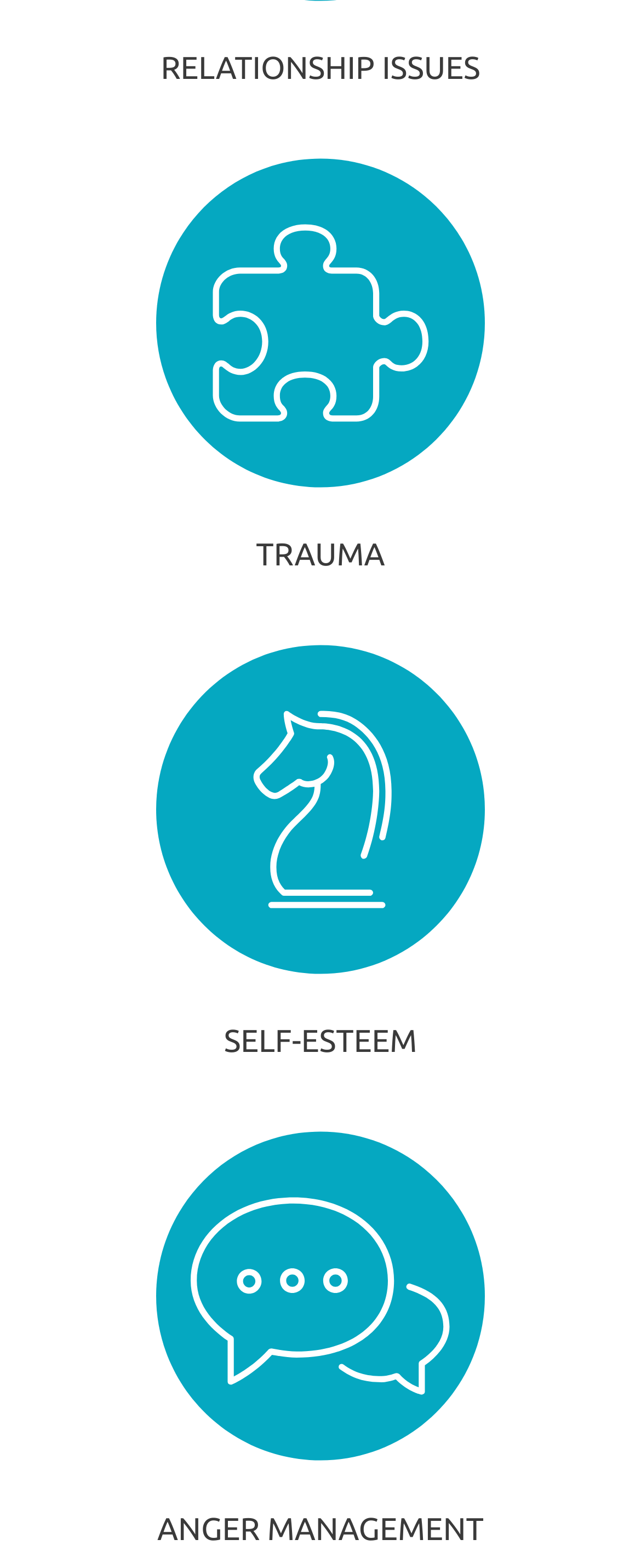What is the second category listed?
Use the information from the image to give a detailed answer to the question.

By looking at the webpage, I can see that the second category listed is 'TRAUMA', which has a heading and a link associated with it. The heading is located at the coordinates [0.15, 0.342, 0.85, 0.366] and the link is located at [0.399, 0.342, 0.601, 0.365].